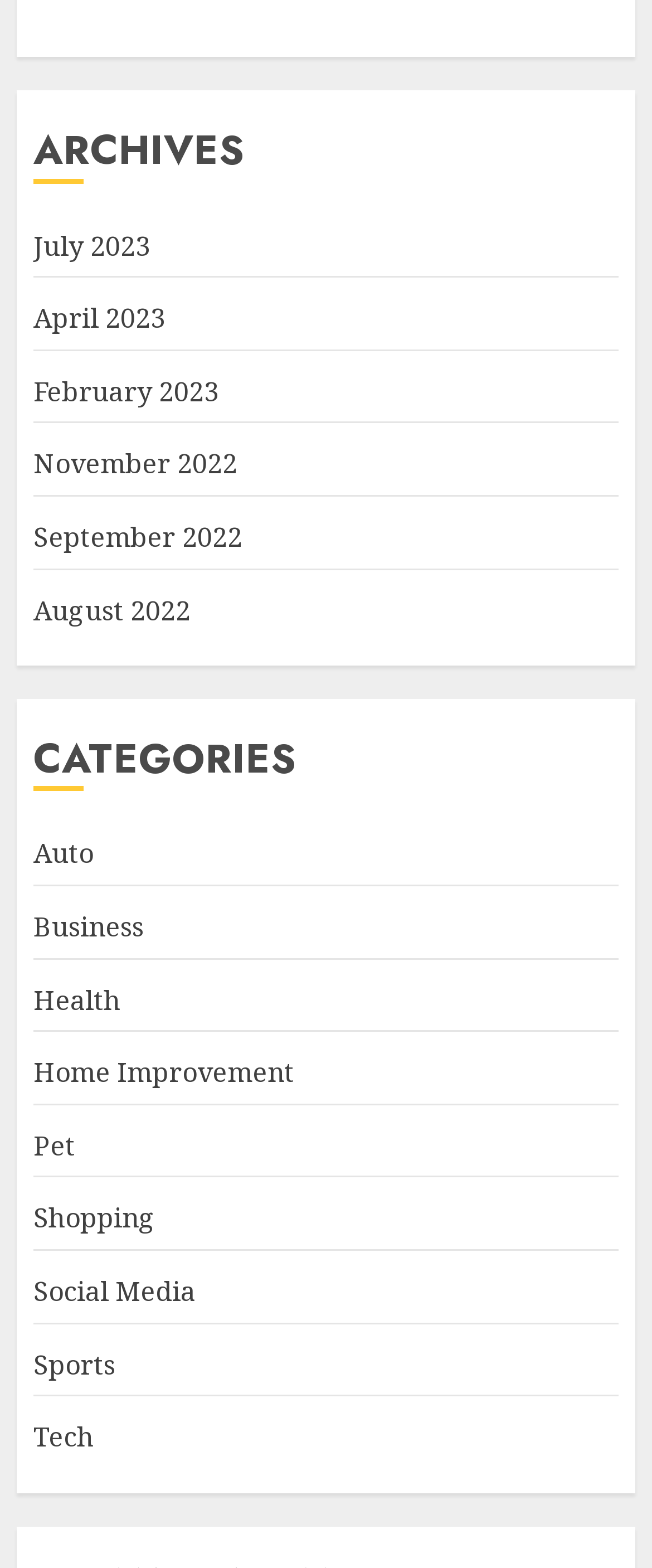Please answer the following query using a single word or phrase: 
What is the latest archive month listed?

July 2023